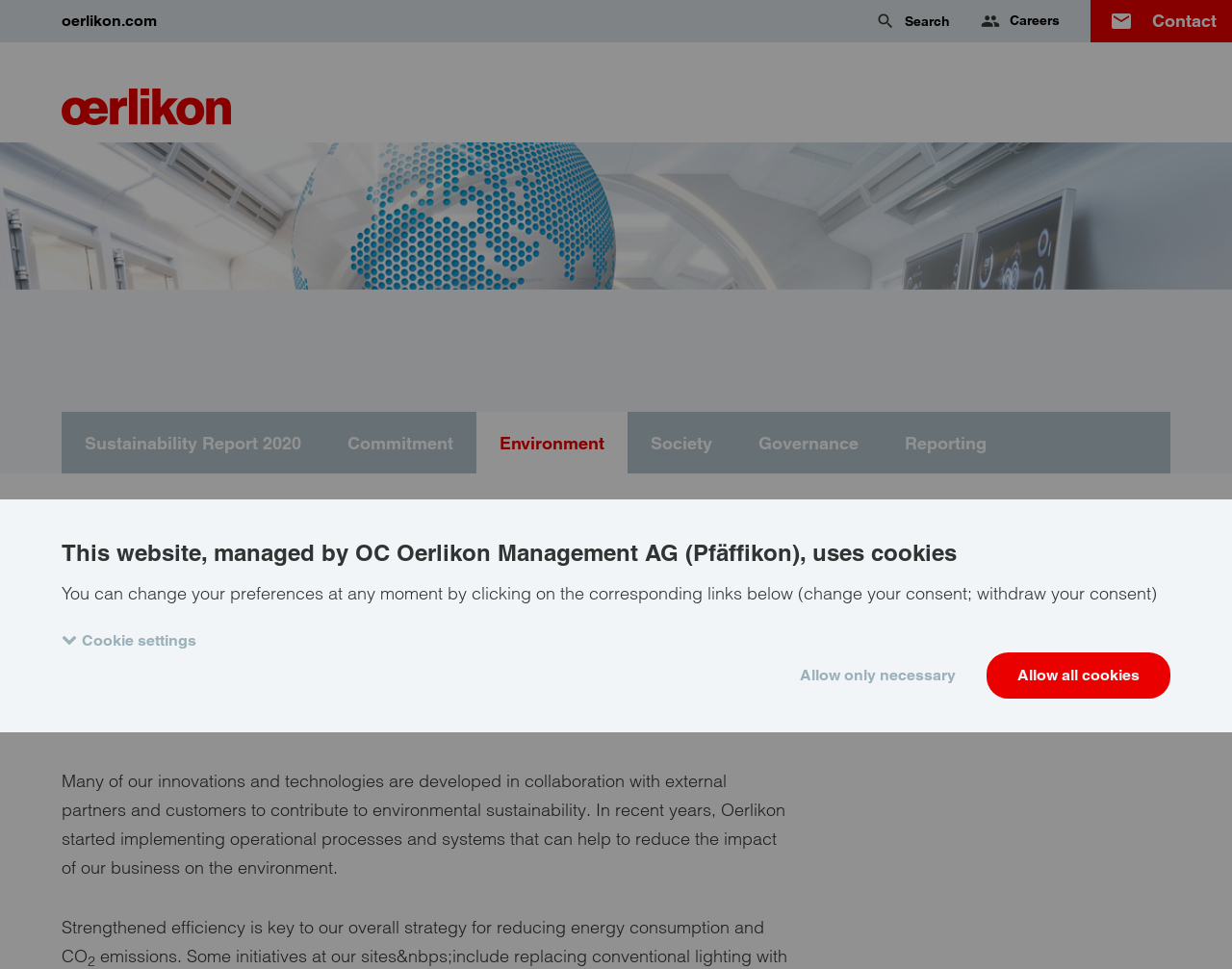What is the name of the report mentioned on the webpage?
Please look at the screenshot and answer in one word or a short phrase.

Sustainability Report 2020